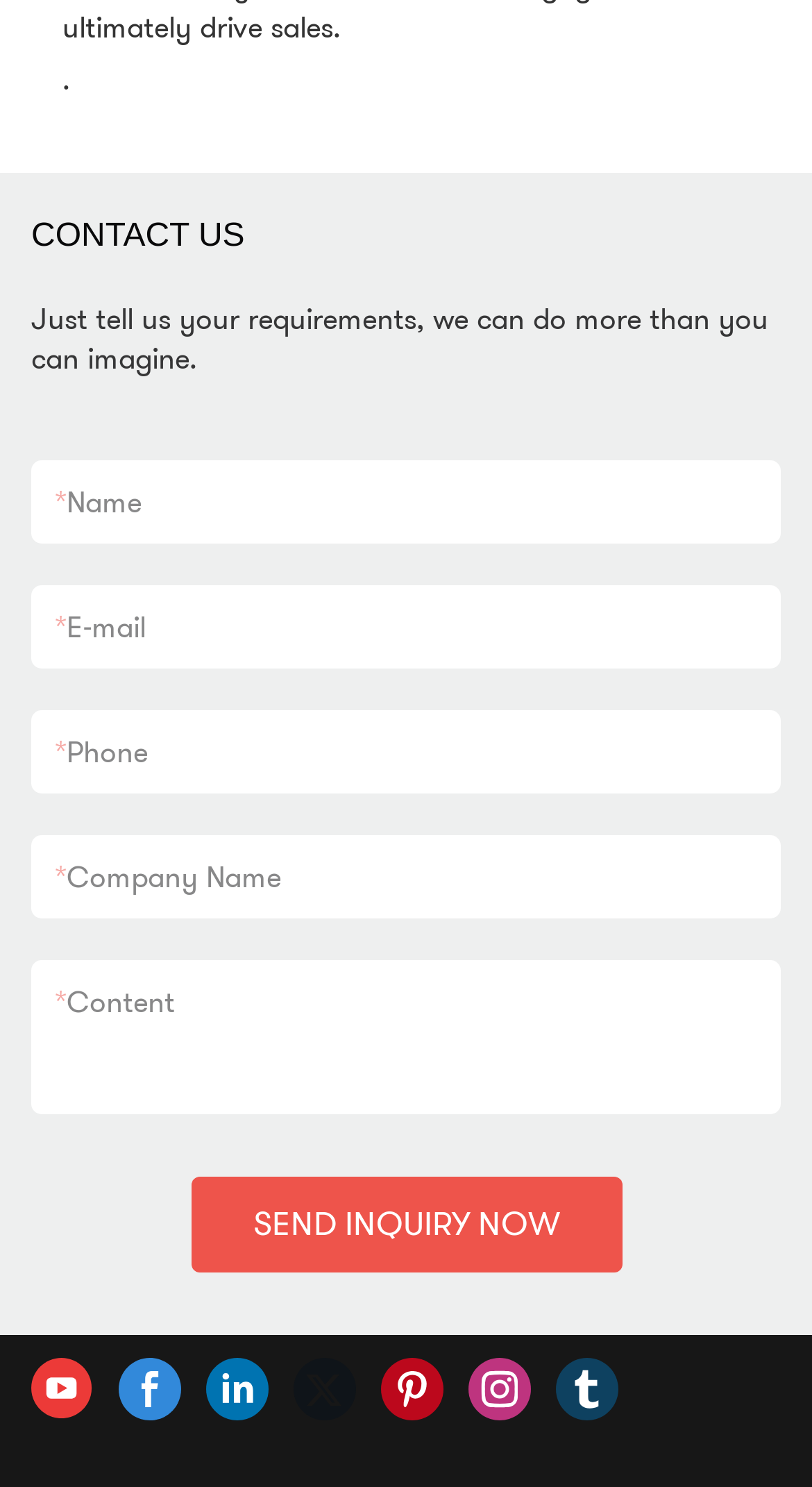Provide a one-word or brief phrase answer to the question:
How many social media platforms are listed at the bottom?

7